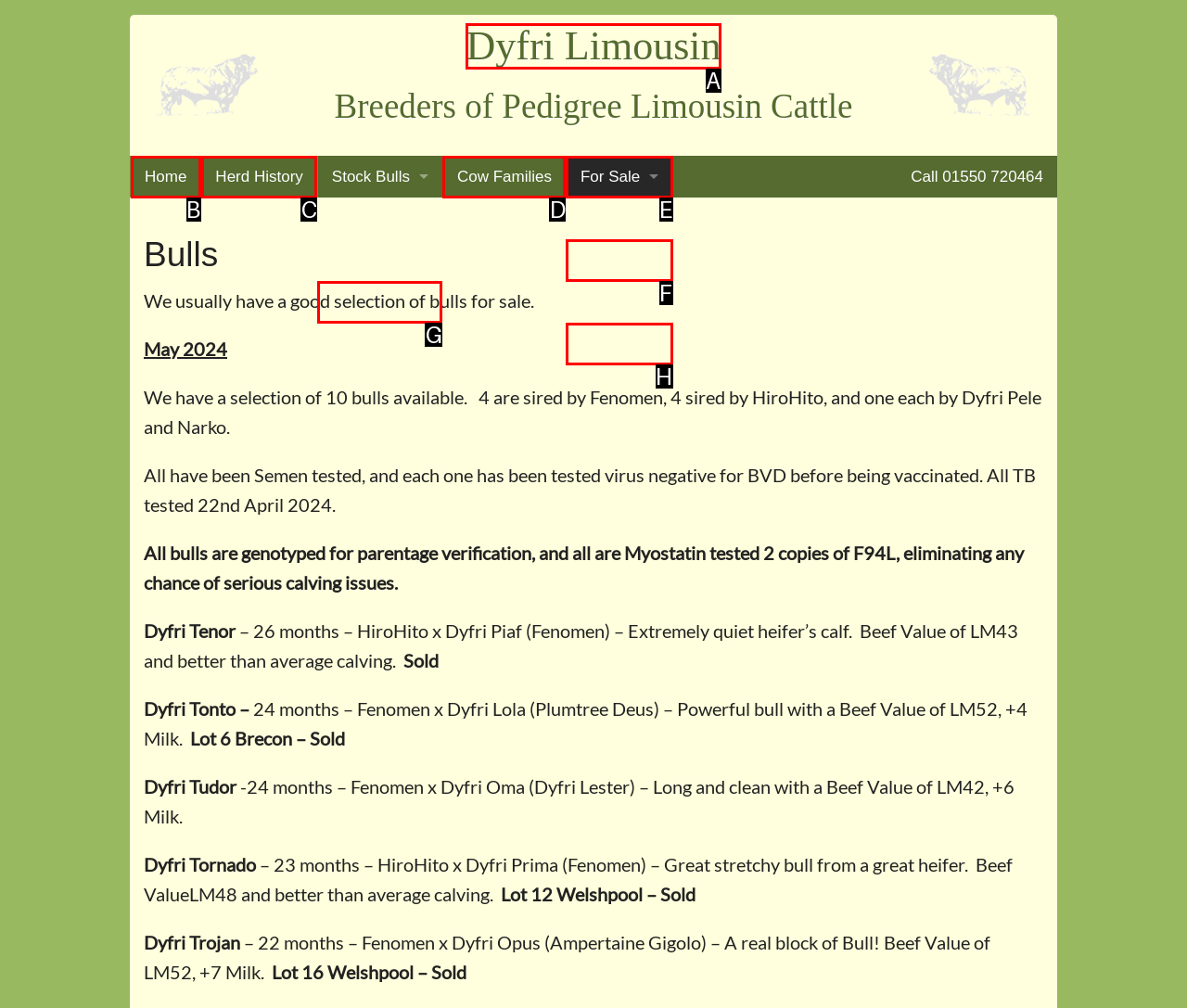Determine which option fits the element description: Cow Families
Answer with the option’s letter directly.

D